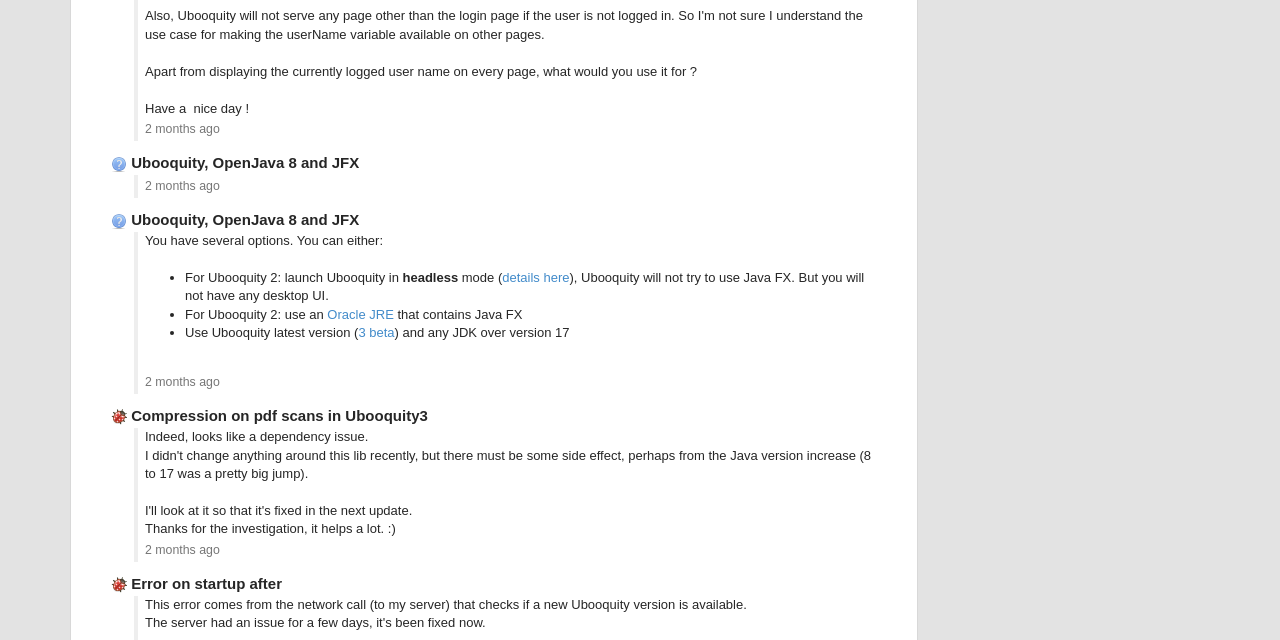Provide the bounding box coordinates of the HTML element this sentence describes: "Ubooquity, OpenJava 8 and JFX". The bounding box coordinates consist of four float numbers between 0 and 1, i.e., [left, top, right, bottom].

[0.102, 0.33, 0.281, 0.356]